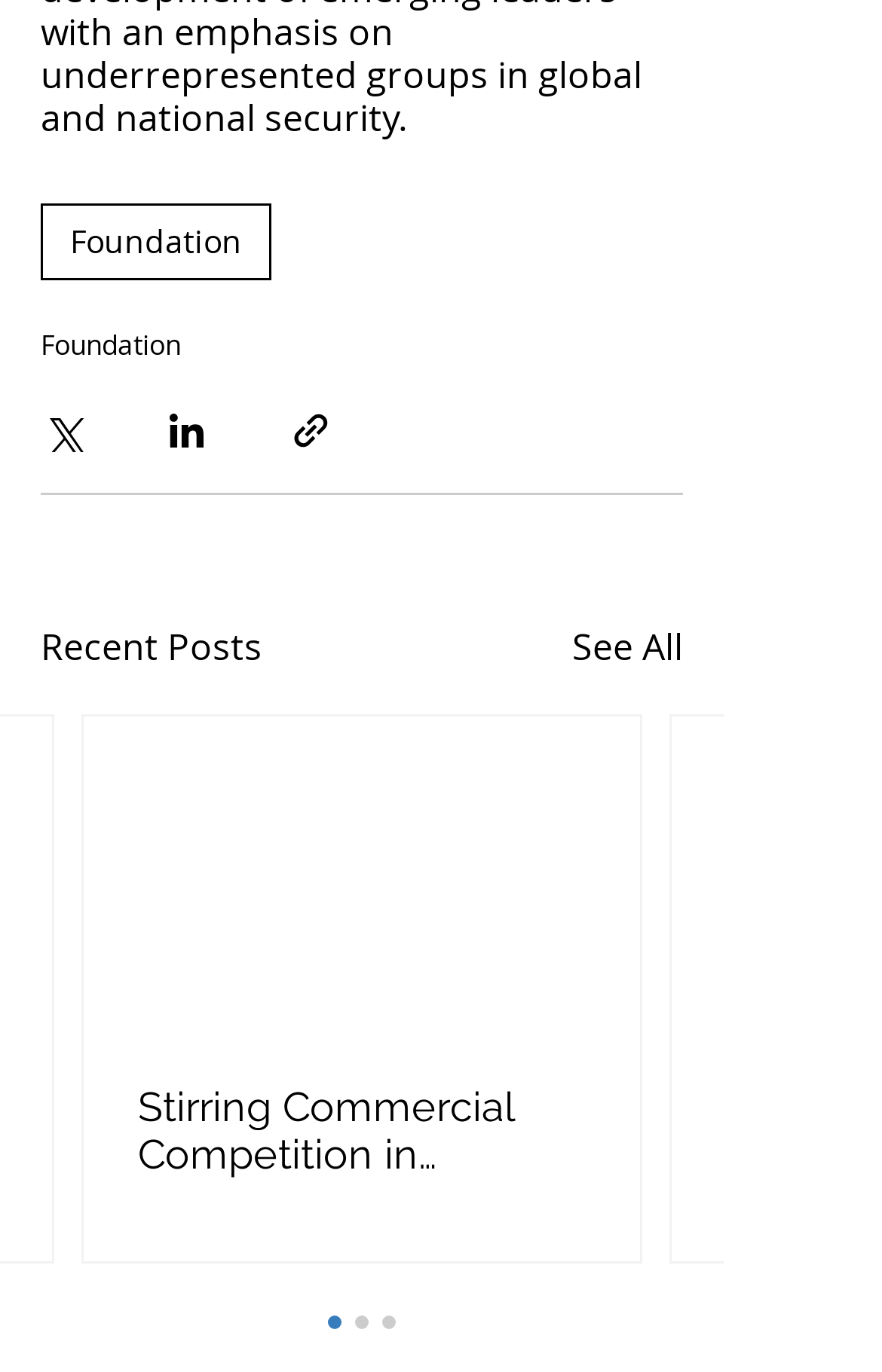Determine the bounding box coordinates for the clickable element to execute this instruction: "Click on the 'Foundation' link". Provide the coordinates as four float numbers between 0 and 1, i.e., [left, top, right, bottom].

[0.046, 0.149, 0.308, 0.204]